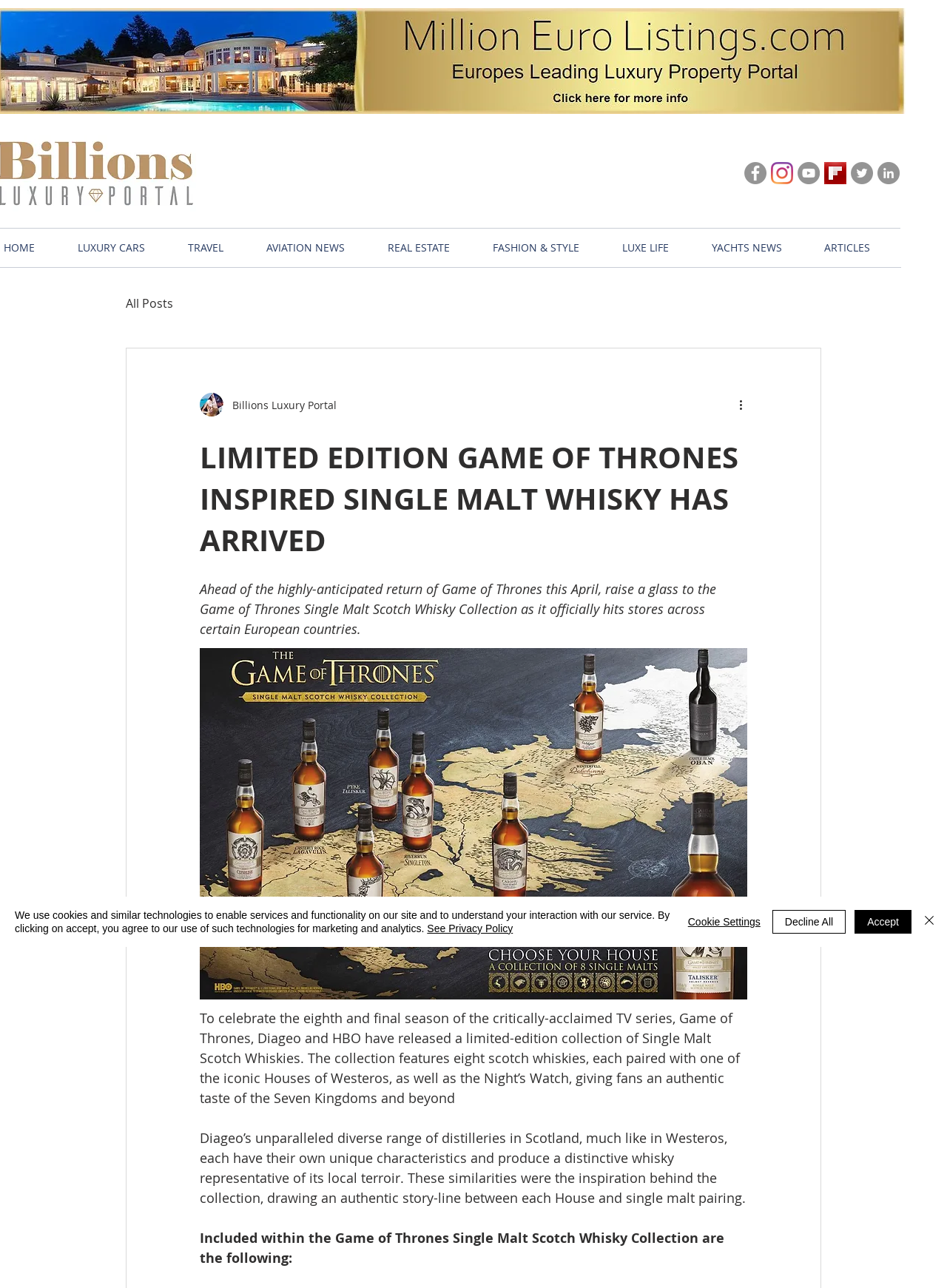Give a one-word or one-phrase response to the question: 
What is the purpose of the collection?

To celebrate the final season of Game of Thrones